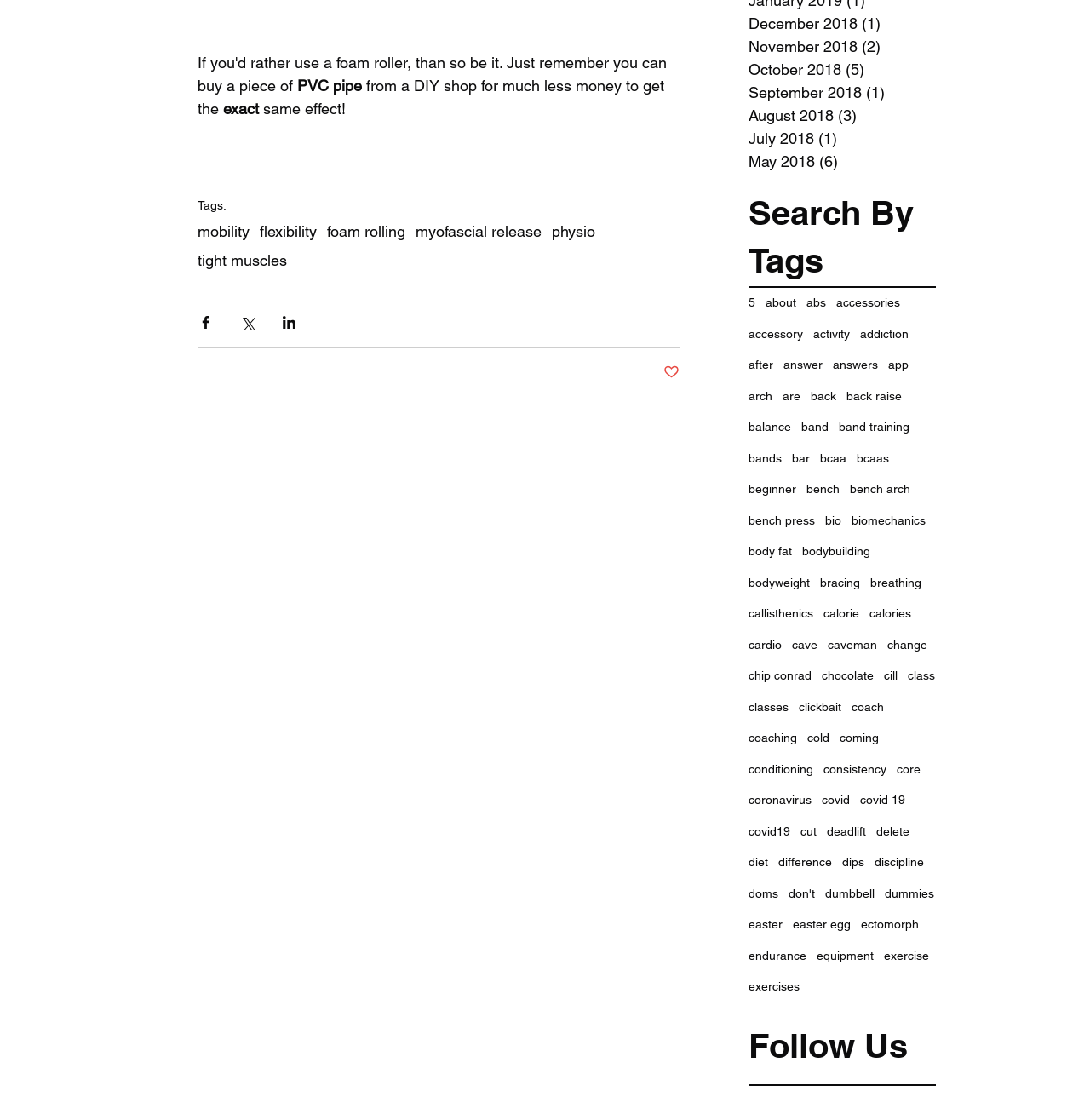How many posts were published in May 2018?
Give a one-word or short-phrase answer derived from the screenshot.

6